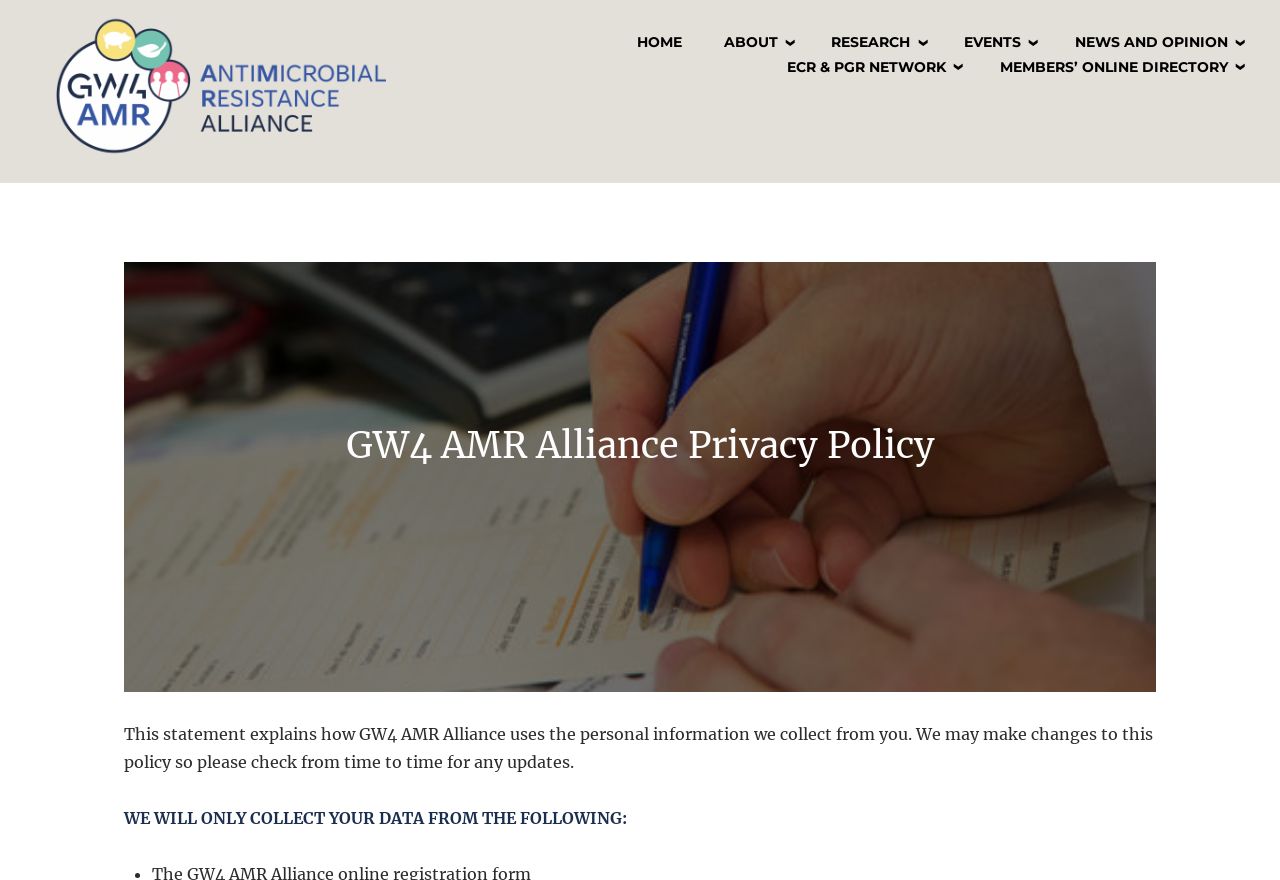Show the bounding box coordinates of the element that should be clicked to complete the task: "learn about GW4 Antimicrobial Resistance Alliance".

[0.565, 0.038, 0.607, 0.058]